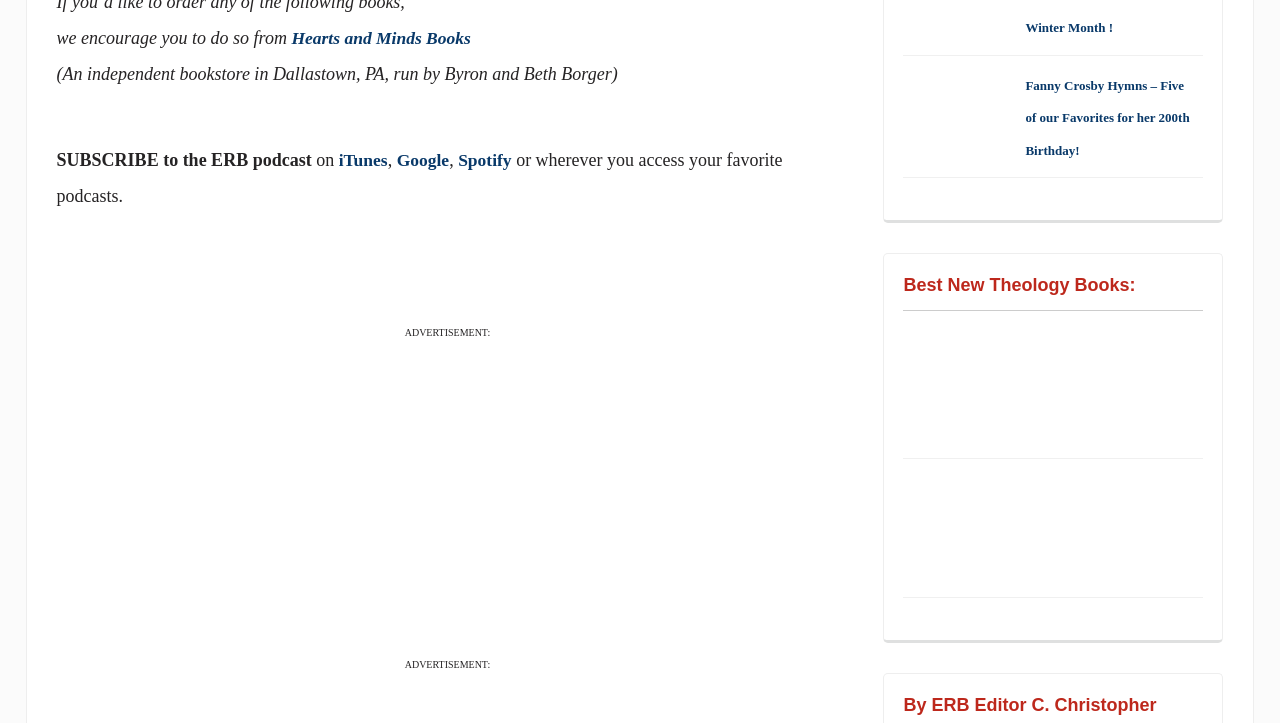Please identify the bounding box coordinates of the clickable element to fulfill the following instruction: "Click on the advertisement". The coordinates should be four float numbers between 0 and 1, i.e., [left, top, right, bottom].

[0.232, 0.687, 0.467, 0.702]